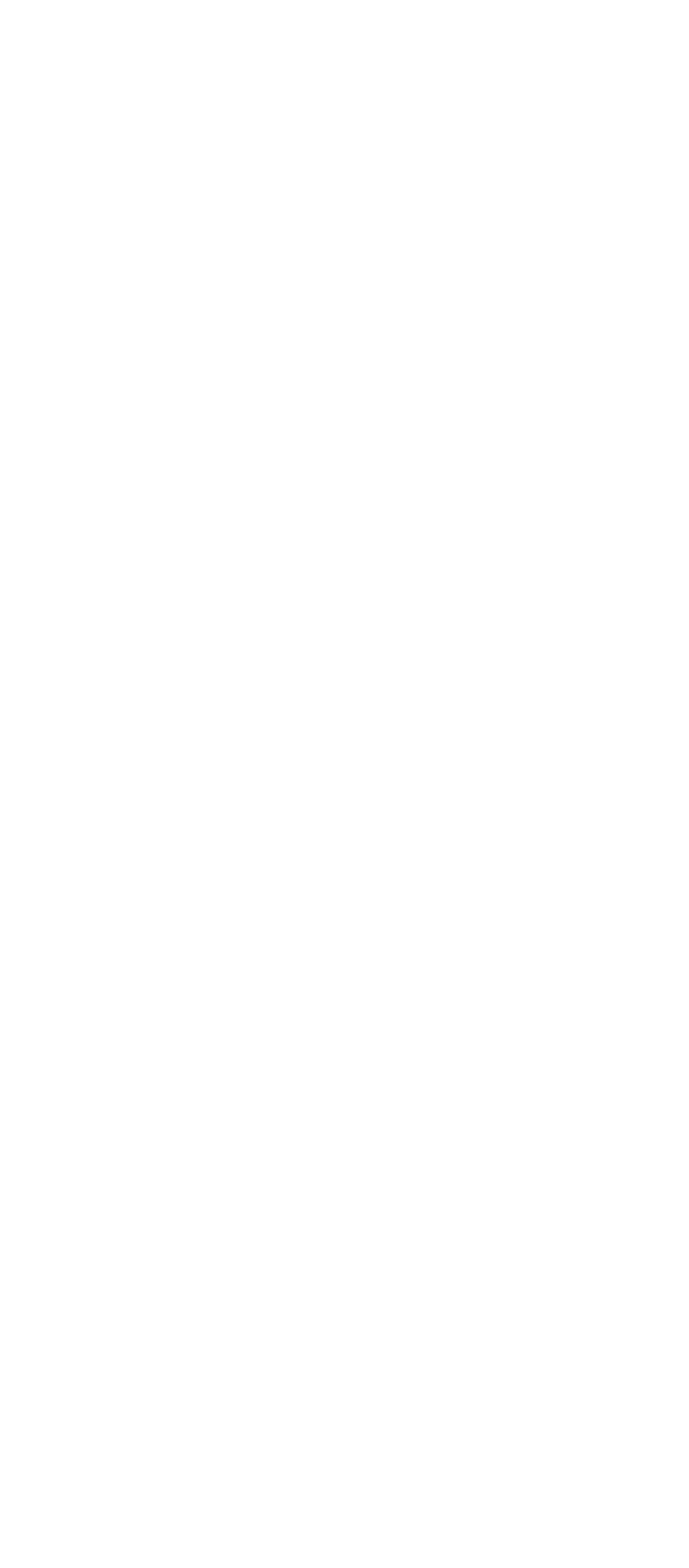What is the first dedicated server service listed?
Based on the image content, provide your answer in one word or a short phrase.

Managed Dedicated Servers